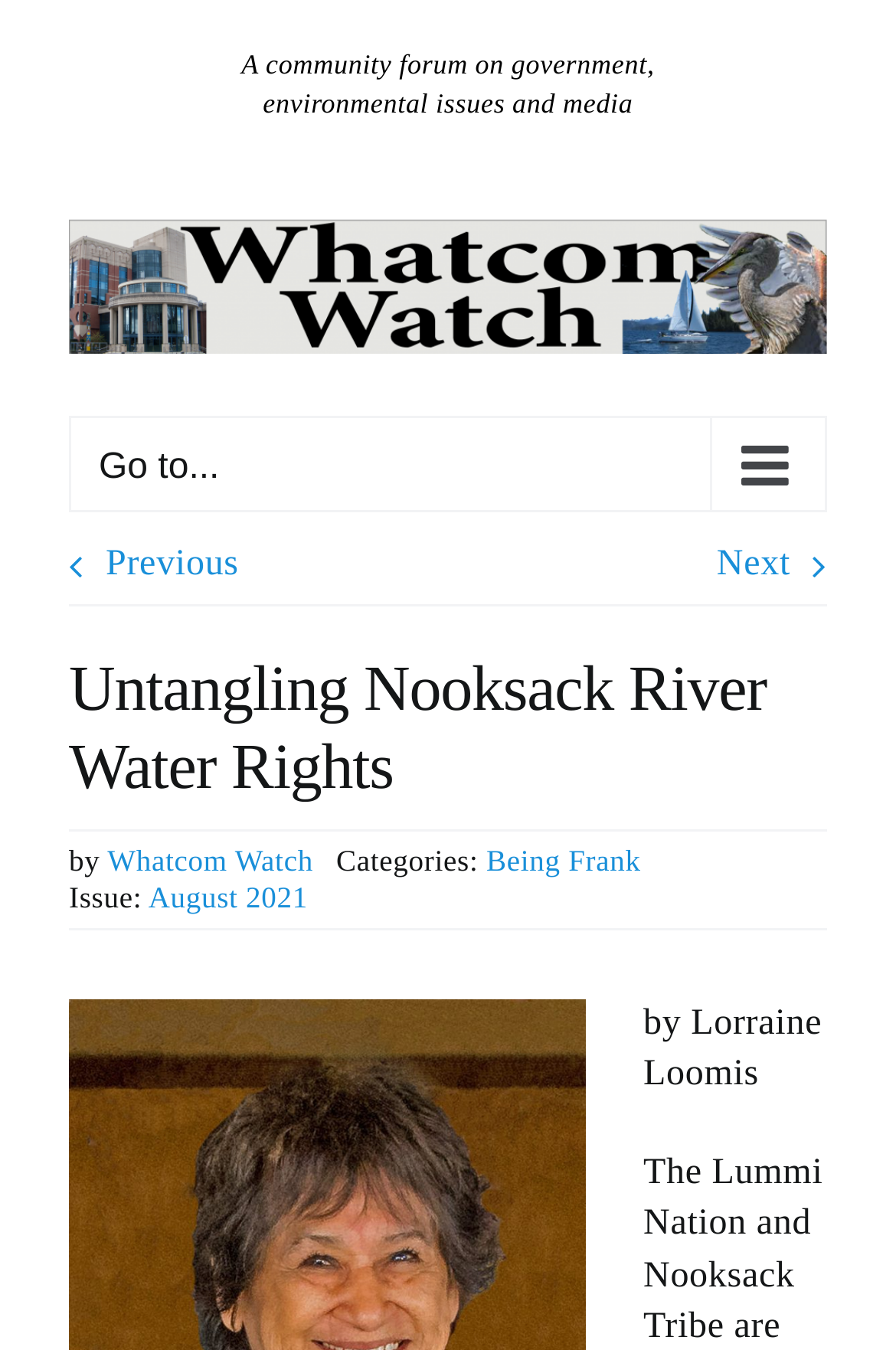Explain the webpage in detail.

The webpage appears to be an article page from Whatcom Watch Online, a community forum focused on government, environmental issues, and media. At the top, there is a logo of Whatcom Watch Online, which is an image. Below the logo, there is a main menu for mobile devices.

The main content of the page is an article titled "Untangling Nooksack River Water Rights". The title is a heading that spans almost the entire width of the page. Below the title, there is a byline that reads "by Whatcom Watch" and a category label "Being Frank". There is also an issue label that reads "August 2021".

The article itself is not explicitly described in the accessibility tree, but it likely occupies the majority of the page's content area. At the bottom of the page, there are navigation links to previous and next articles, as well as a link to the main menu.

There are a total of 5 links on the page, including the logo, the main menu button, and the navigation links. There are also 6 static text elements, which provide additional context and labels for the various UI elements on the page.